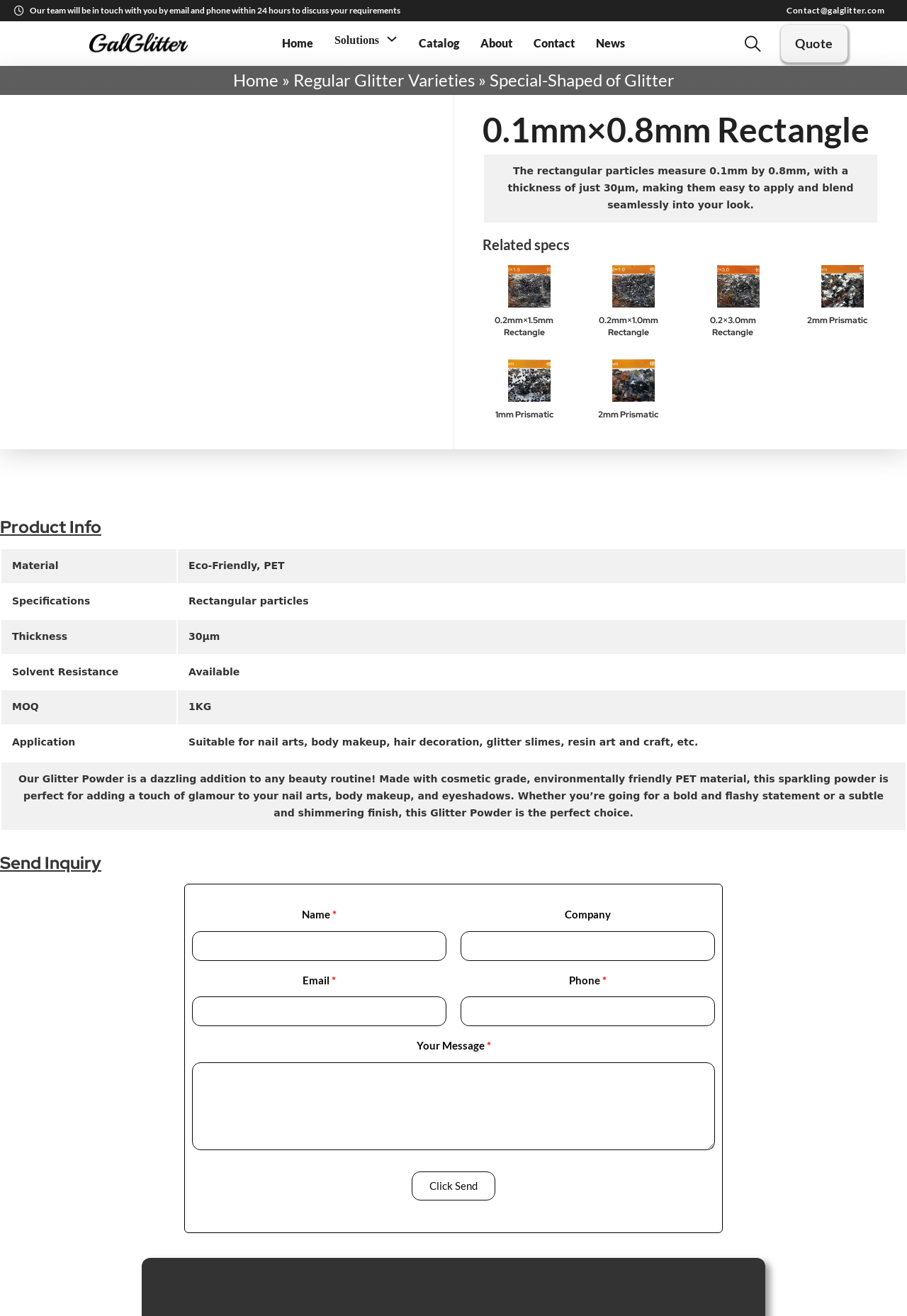Based on the element description 0.2mm×1.0mm Rectangle, identify the bounding box coordinates for the UI element. The coordinates should be in the format (top-left x, top-left y, bottom-right x, bottom-right y) and within the 0 to 1 range.

[0.66, 0.239, 0.726, 0.257]